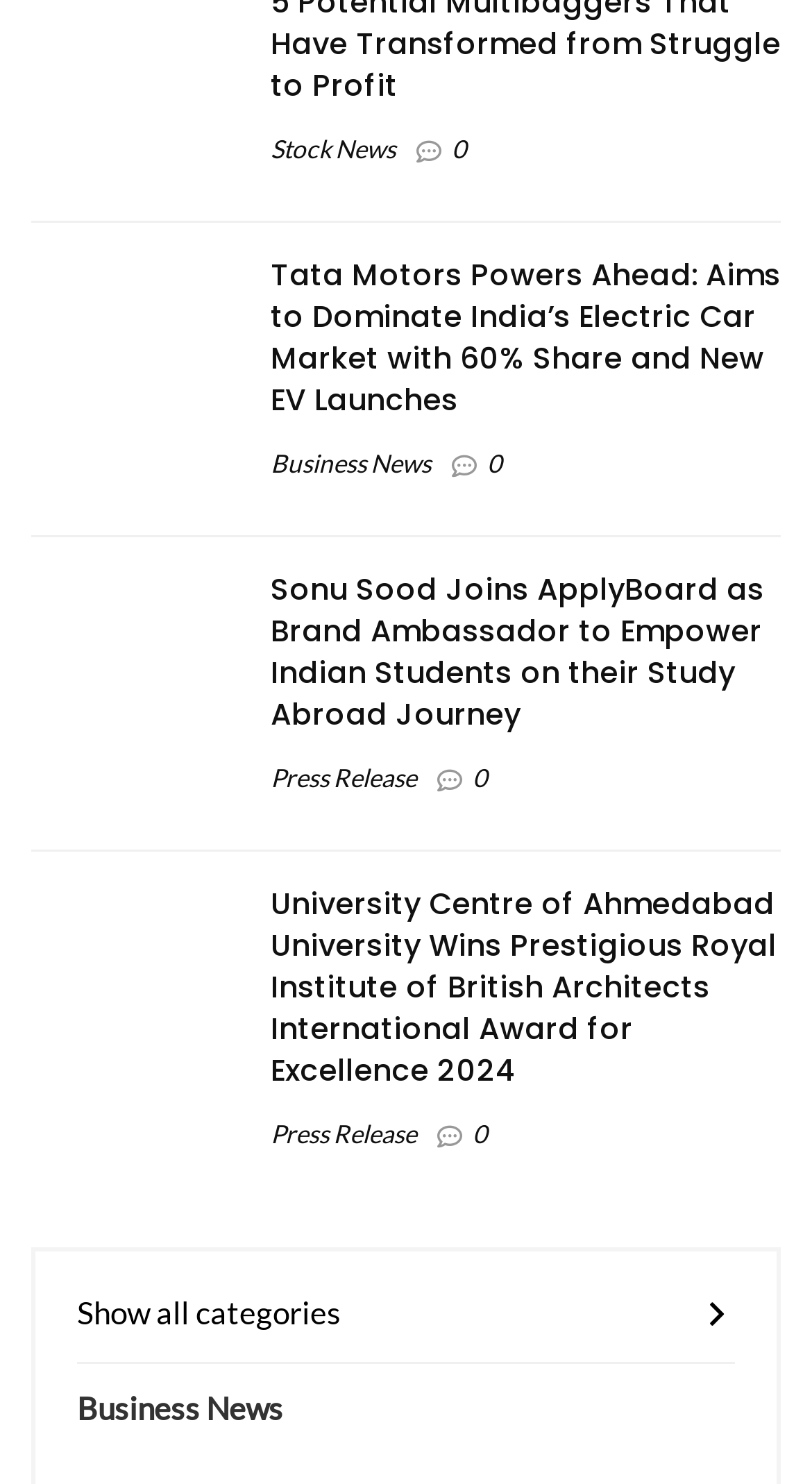Locate the bounding box coordinates of the area to click to fulfill this instruction: "Read University Centre of Ahmedabad University news". The bounding box should be presented as four float numbers between 0 and 1, in the order [left, top, right, bottom].

[0.333, 0.595, 0.956, 0.735]